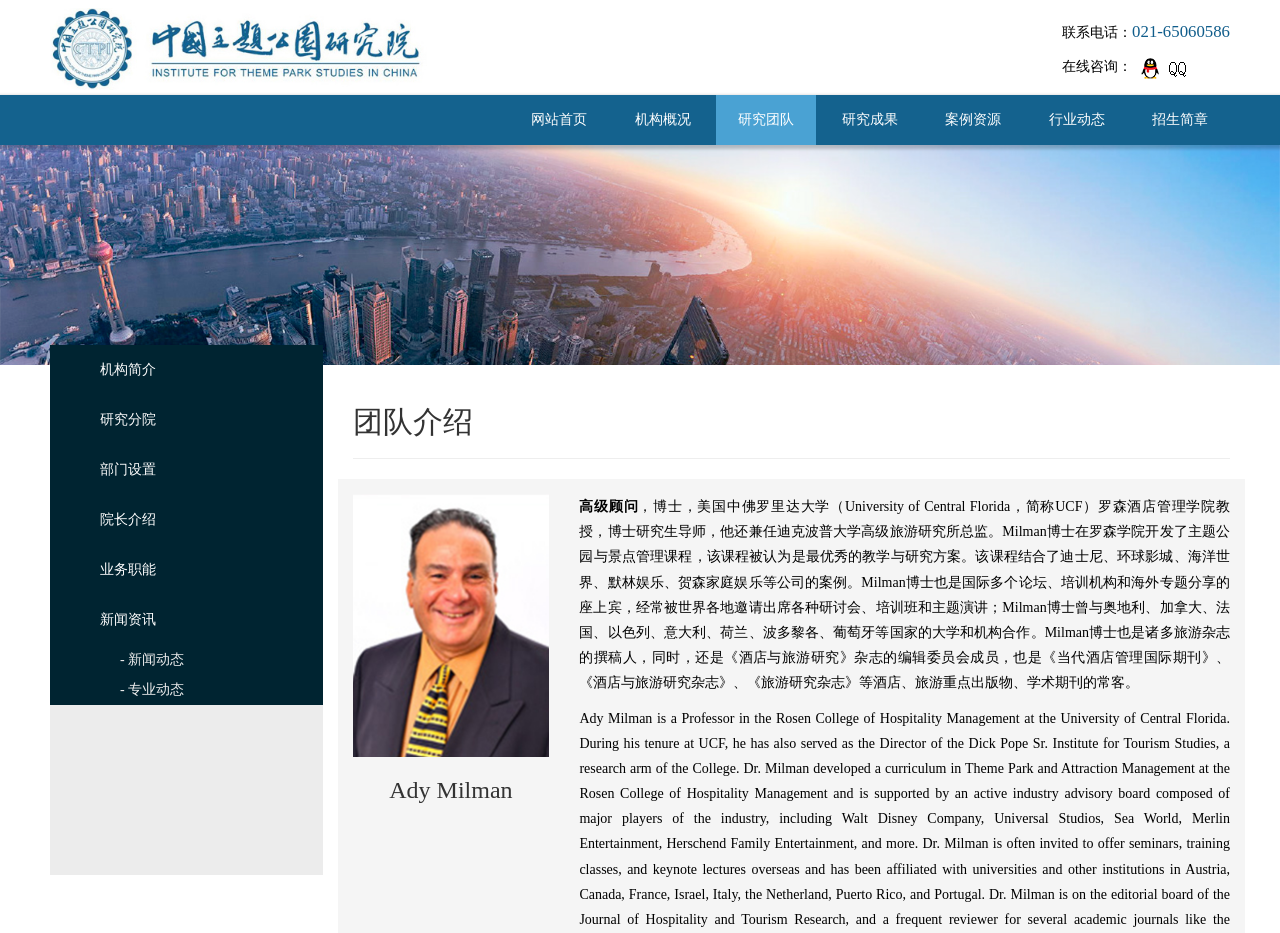From the given element description: "- 专业动态", find the bounding box for the UI element. Provide the coordinates as four float numbers between 0 and 1, in the order [left, top, right, bottom].

[0.055, 0.723, 0.252, 0.756]